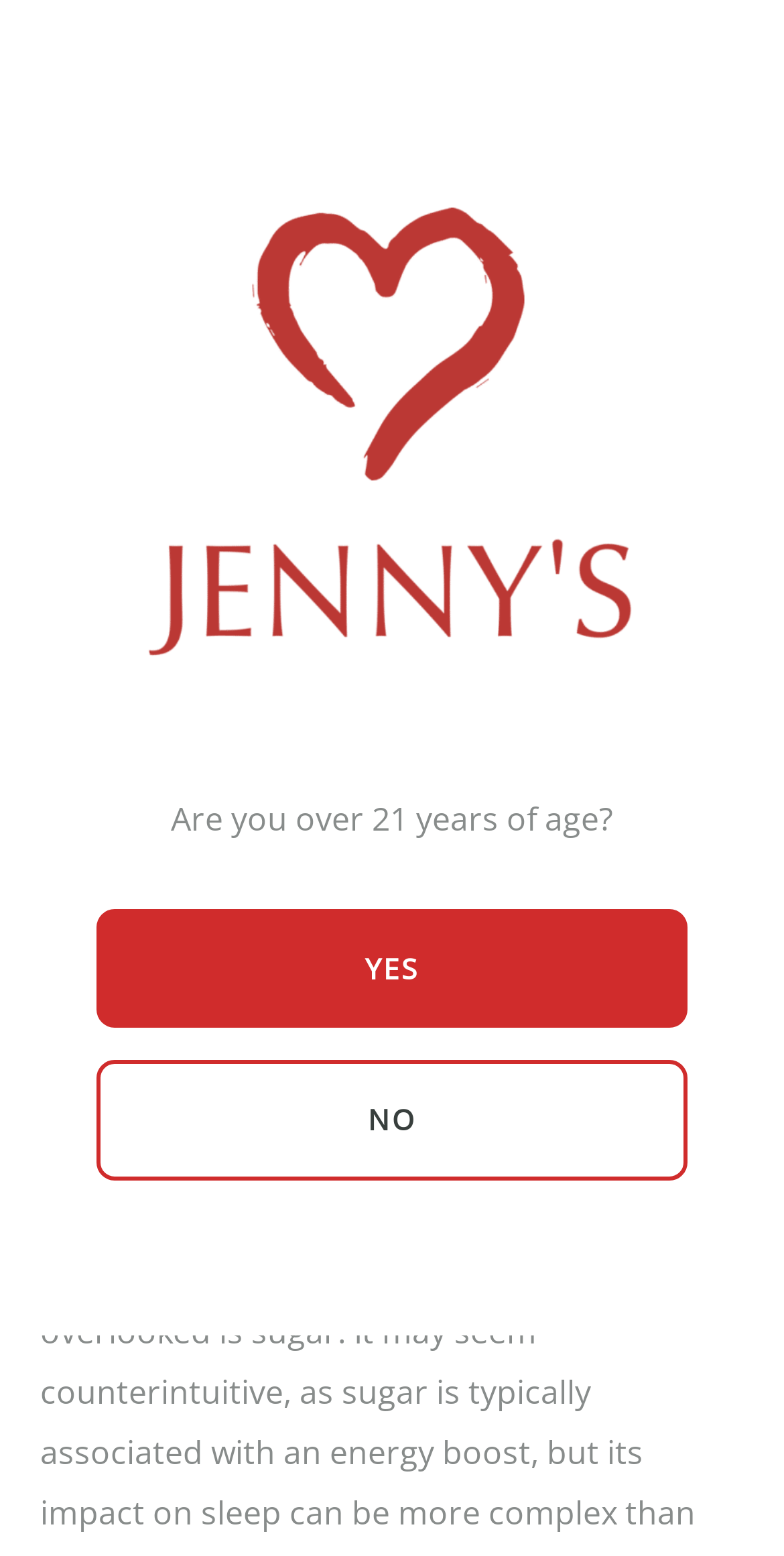Pinpoint the bounding box coordinates of the element you need to click to execute the following instruction: "answer yes to age question". The bounding box should be represented by four float numbers between 0 and 1, in the format [left, top, right, bottom].

[0.123, 0.584, 0.877, 0.661]